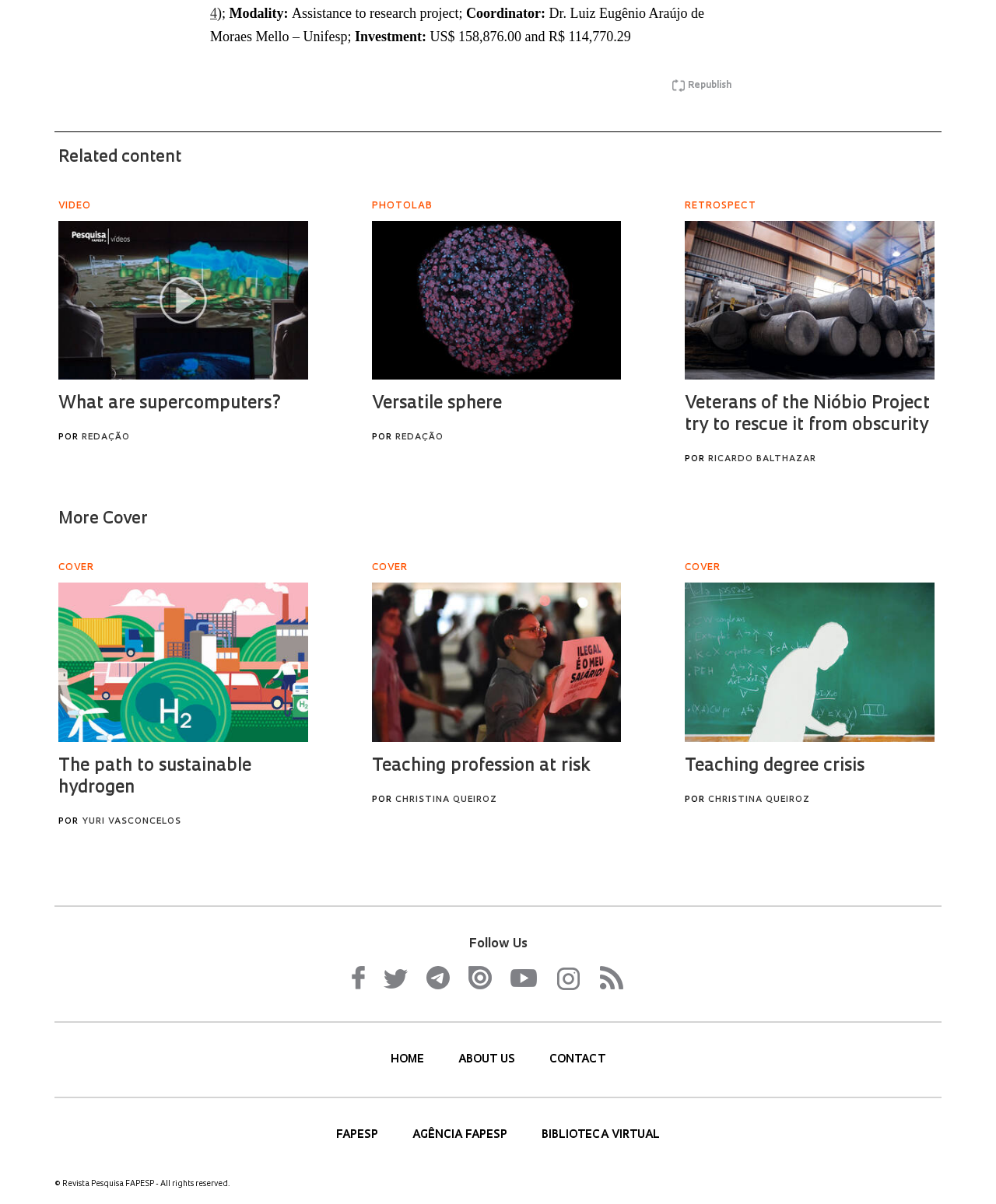For the element described, predict the bounding box coordinates as (top-left x, top-left y, bottom-right x, bottom-right y). All values should be between 0 and 1. Element description: About us

[0.46, 0.875, 0.52, 0.885]